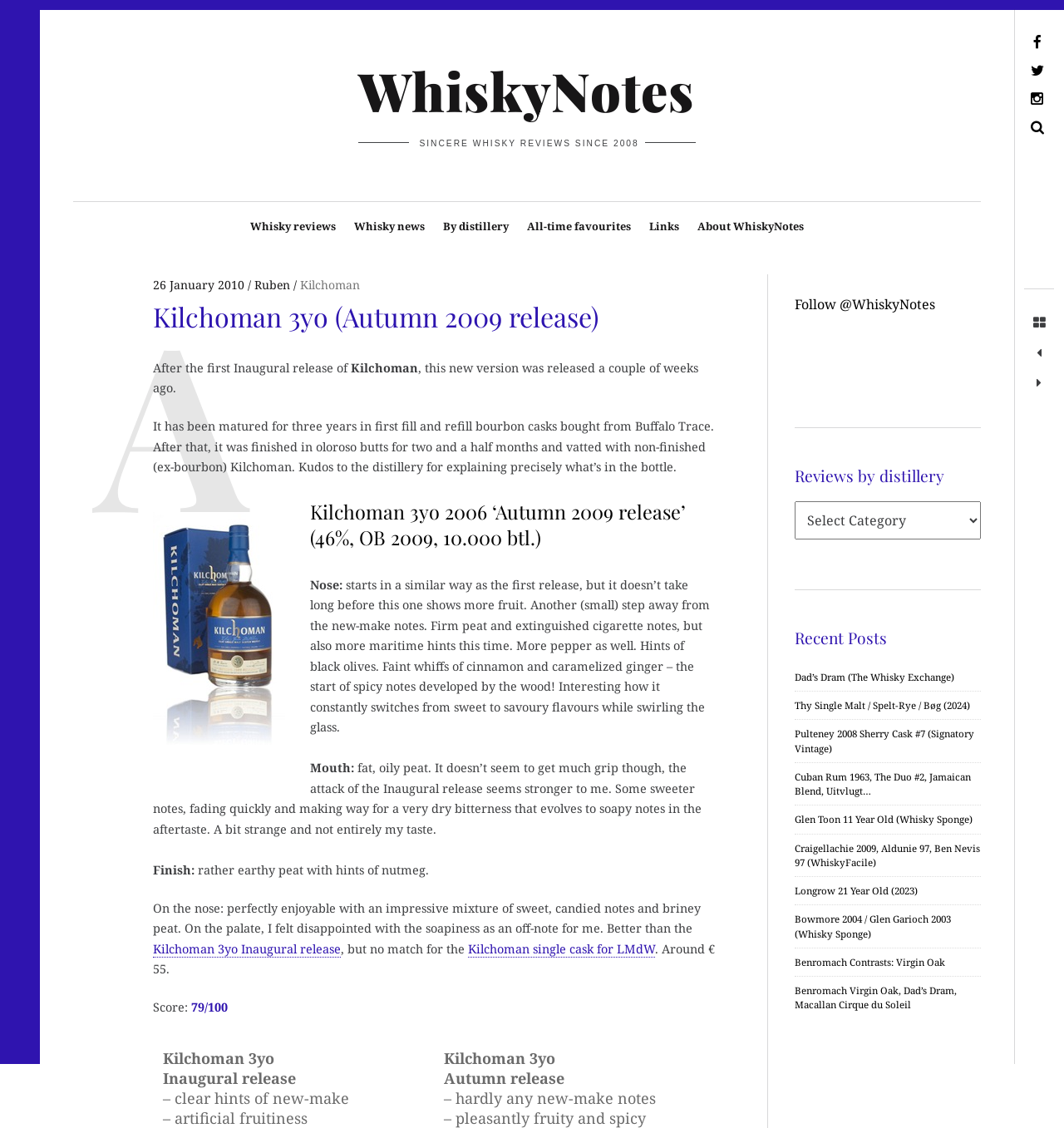Bounding box coordinates are specified in the format (top-left x, top-left y, bottom-right x, bottom-right y). All values are floating point numbers bounded between 0 and 1. Please provide the bounding box coordinate of the region this sentence describes: All-time favourites

[0.488, 0.178, 0.6, 0.208]